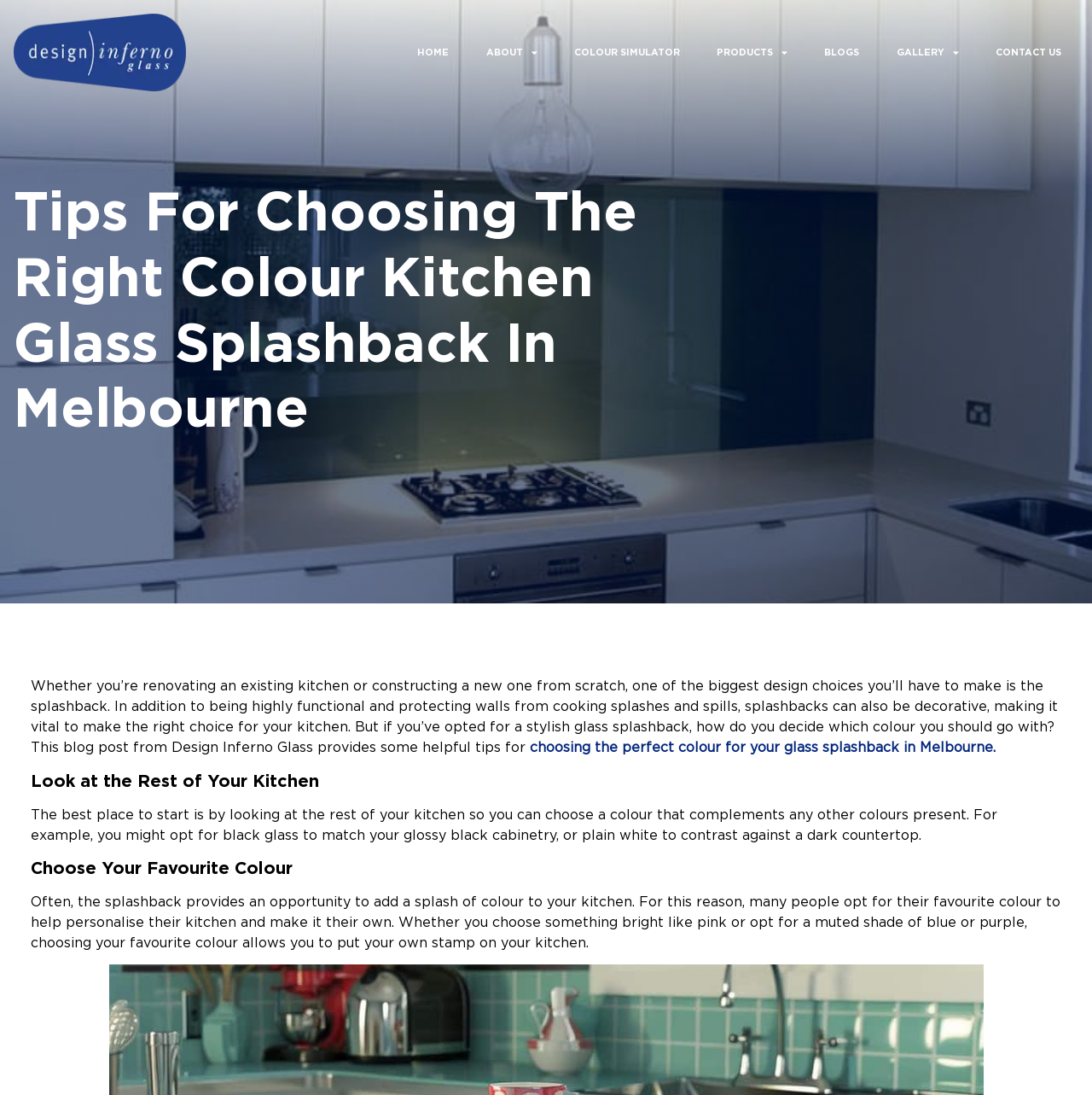Can you pinpoint the bounding box coordinates for the clickable element required for this instruction: "go to HOME page"? The coordinates should be four float numbers between 0 and 1, i.e., [left, top, right, bottom].

[0.367, 0.036, 0.427, 0.059]